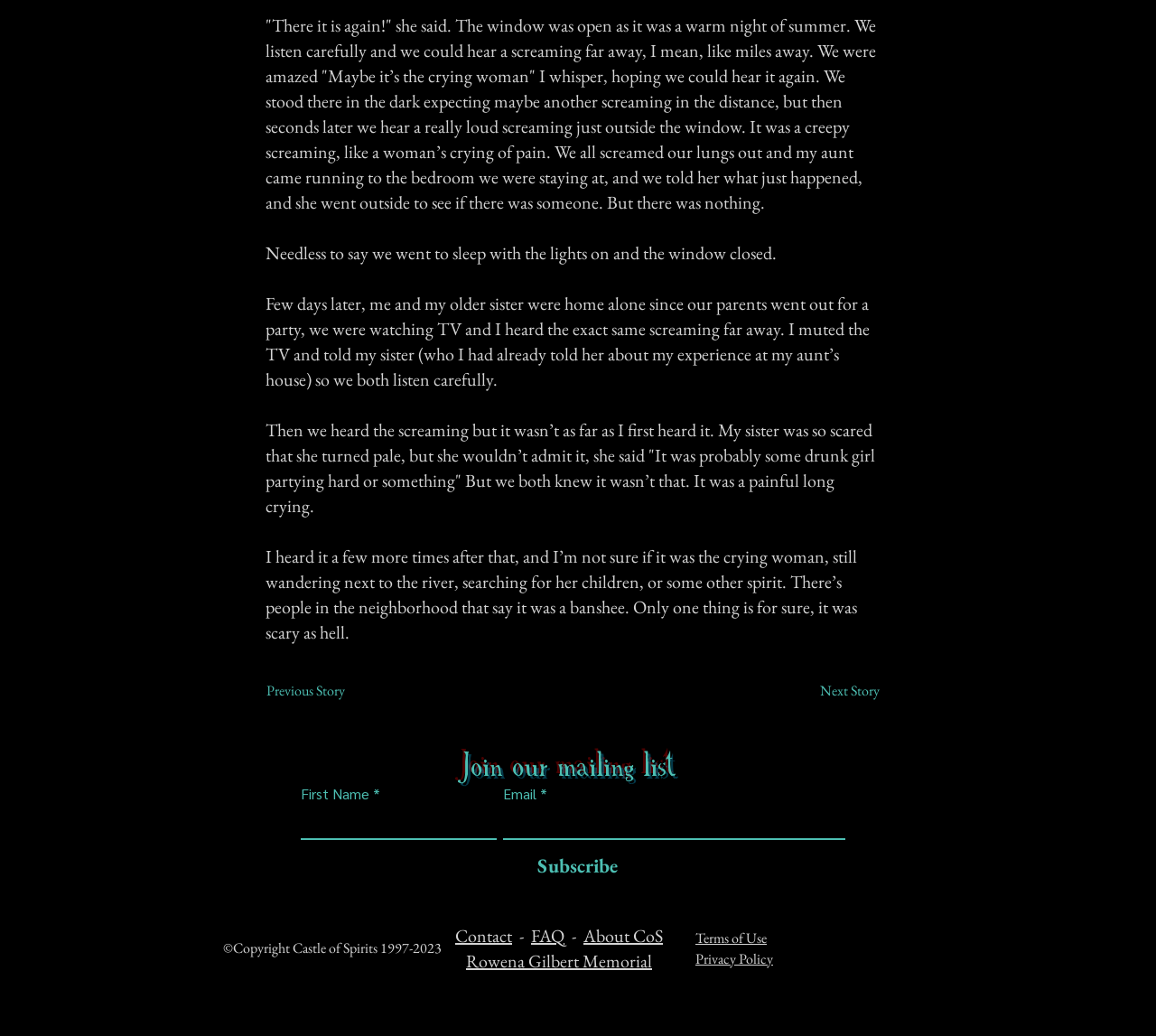Provide the bounding box coordinates for the UI element described in this sentence: "aria-label="Facebook"". The coordinates should be four float values between 0 and 1, i.e., [left, top, right, bottom].

[0.776, 0.899, 0.806, 0.933]